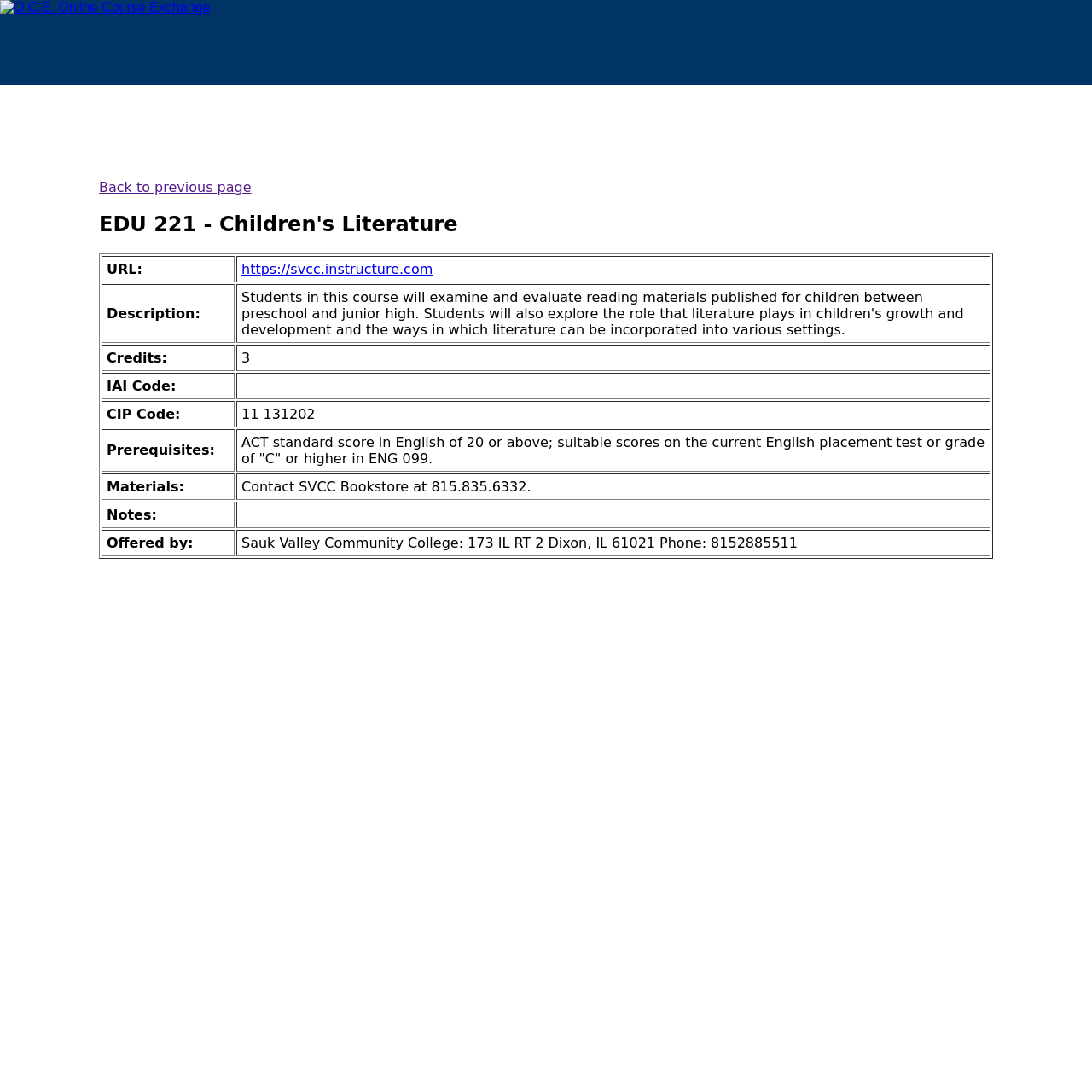Please examine the image and answer the question with a detailed explanation:
How many credits is the course worth?

The number of credits for the course can be found in the table containing course details. In the third row of the table, there is a gridcell with the label 'Credits:' and another gridcell with the value '3'. This indicates that the course is worth 3 credits.